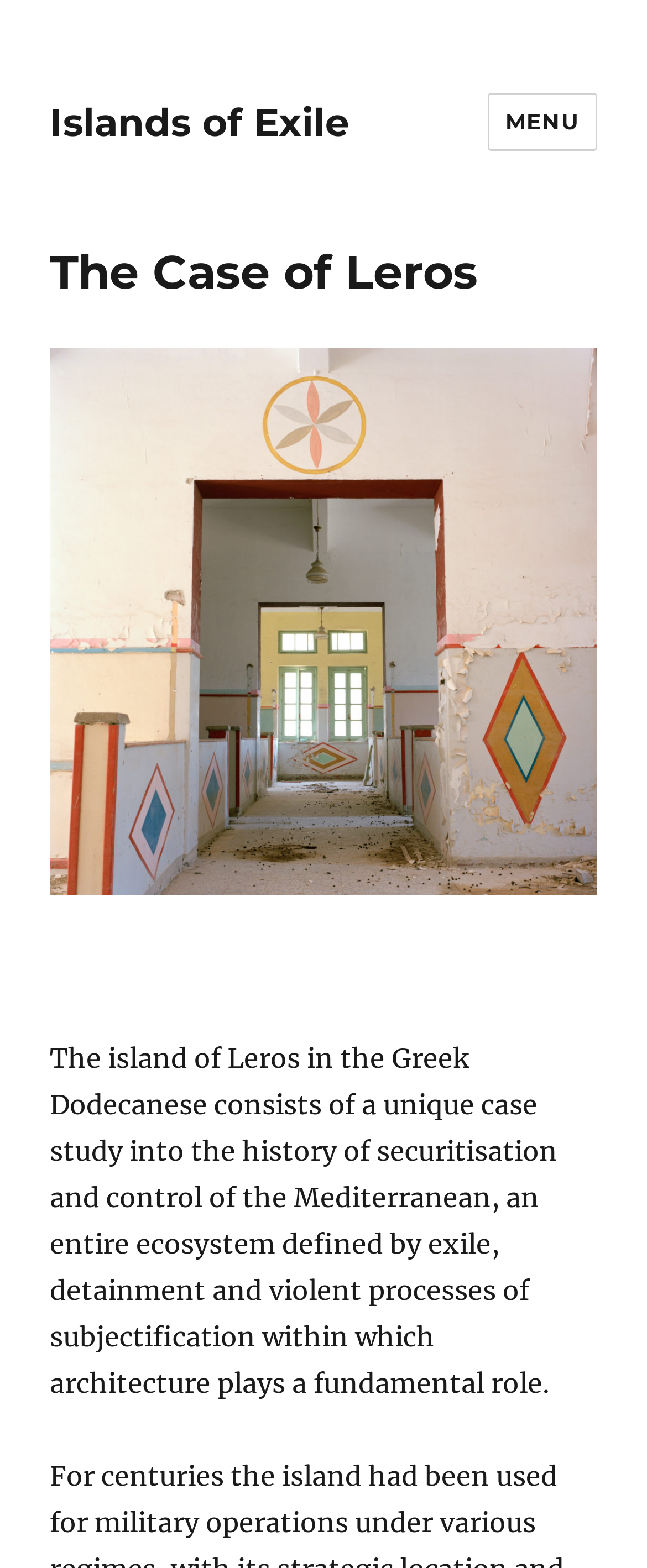What is the name of the island mentioned?
Look at the screenshot and respond with a single word or phrase.

Leros